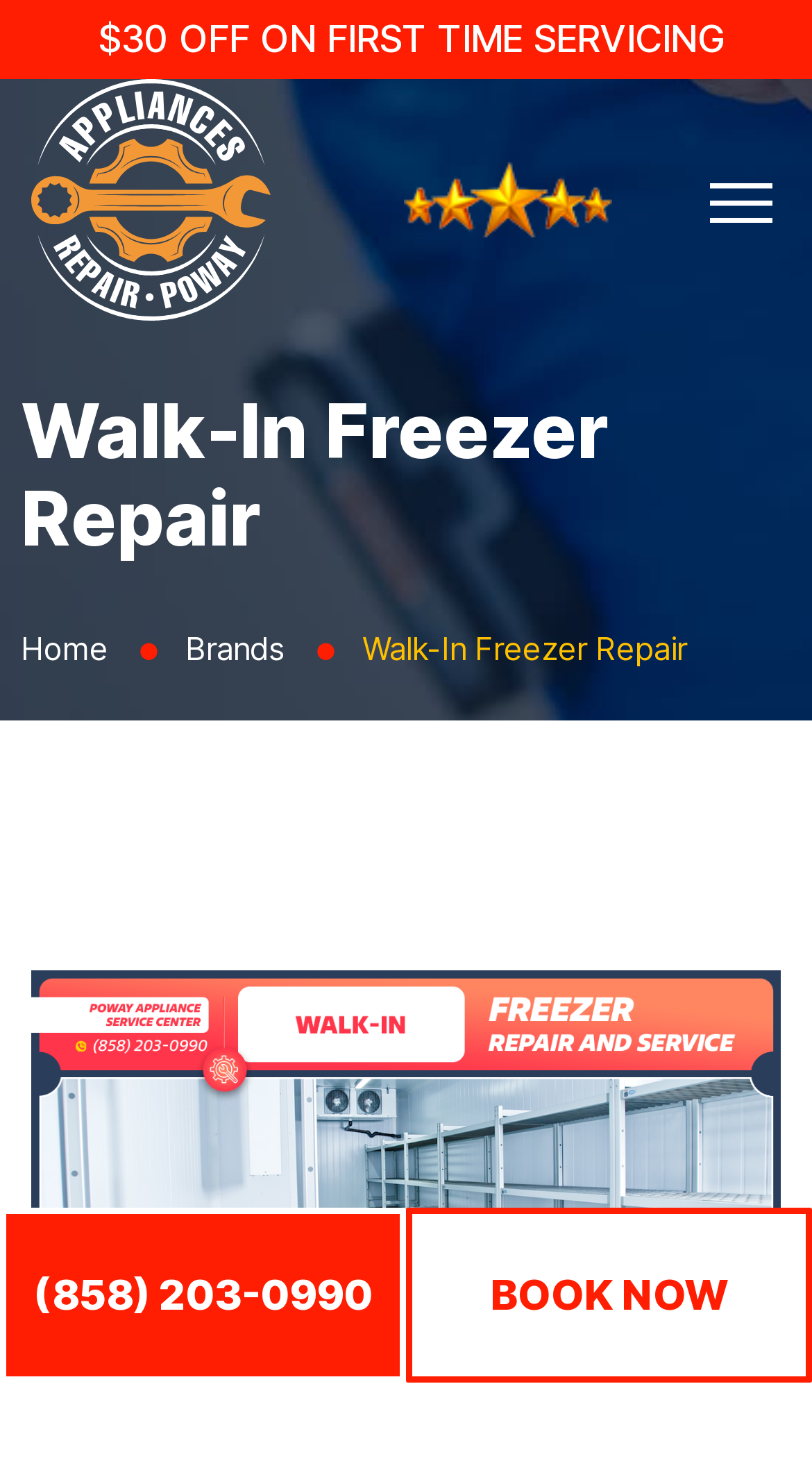Given the element description: "View Larger Image", predict the bounding box coordinates of this UI element. The coordinates must be four float numbers between 0 and 1, given as [left, top, right, bottom].

None